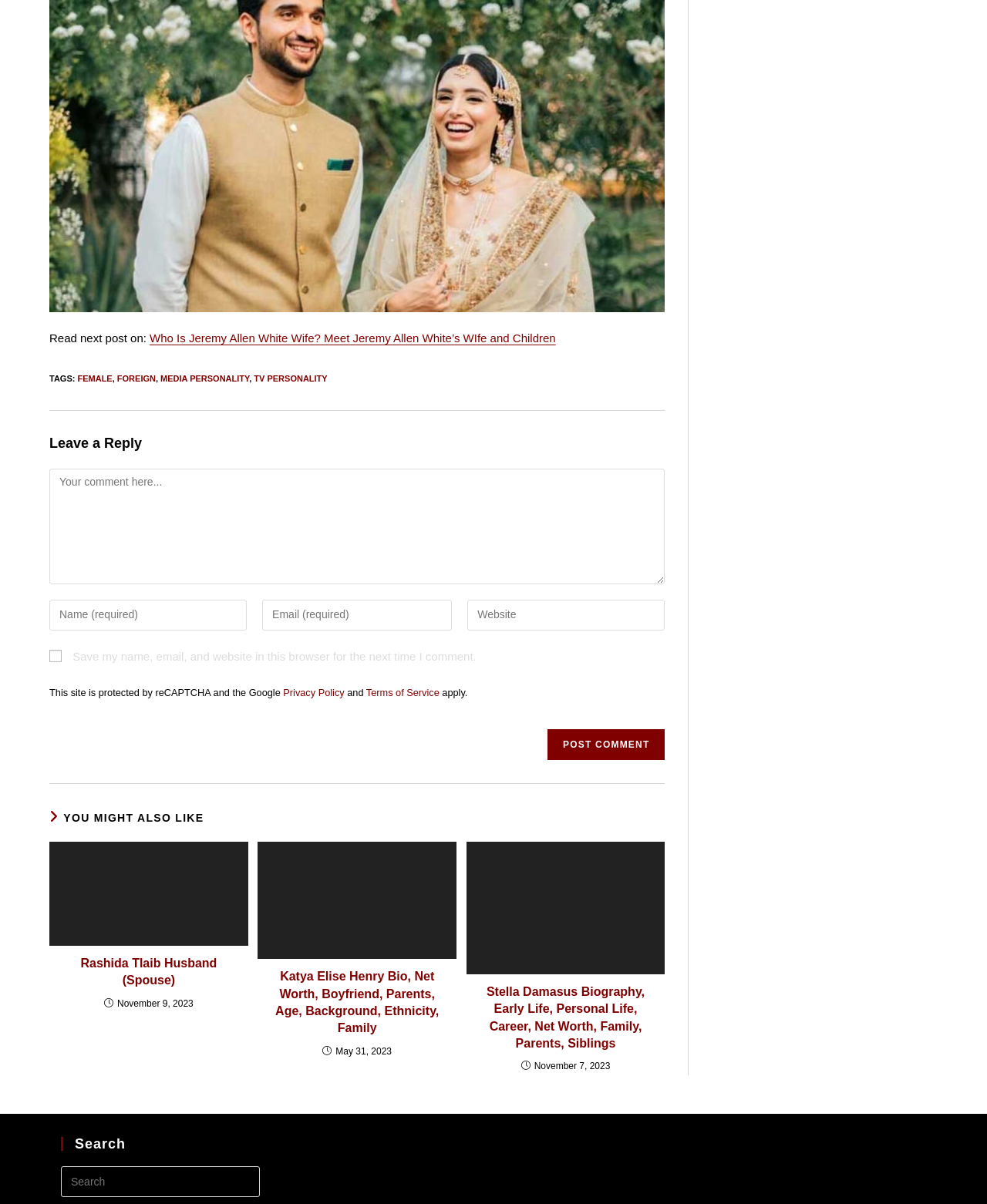Provide the bounding box coordinates of the section that needs to be clicked to accomplish the following instruction: "Post a comment."

[0.555, 0.606, 0.674, 0.631]